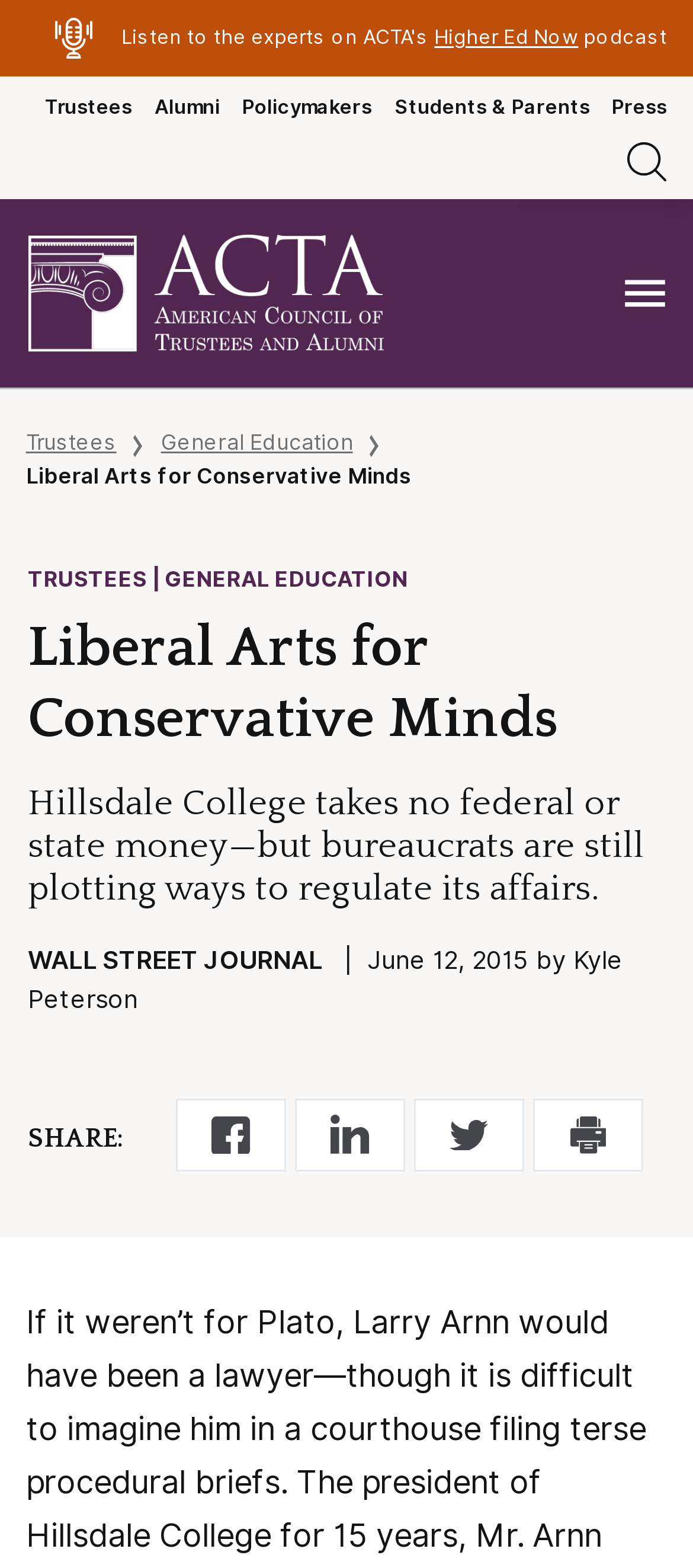Provide a brief response to the question below using one word or phrase:
What is the name of the podcast?

Higher Ed Now